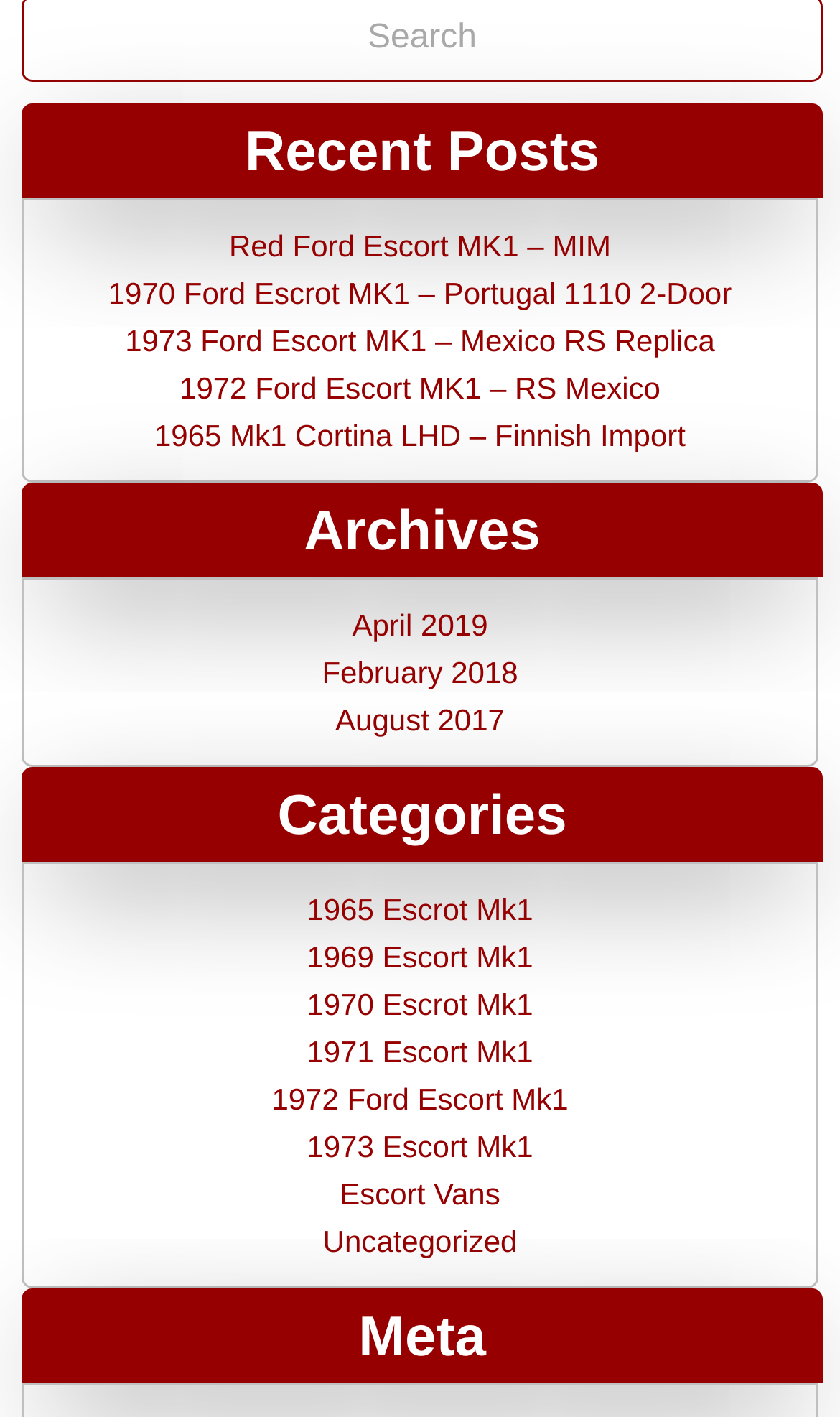What is the month of the oldest archive?
Refer to the image and provide a one-word or short phrase answer.

February